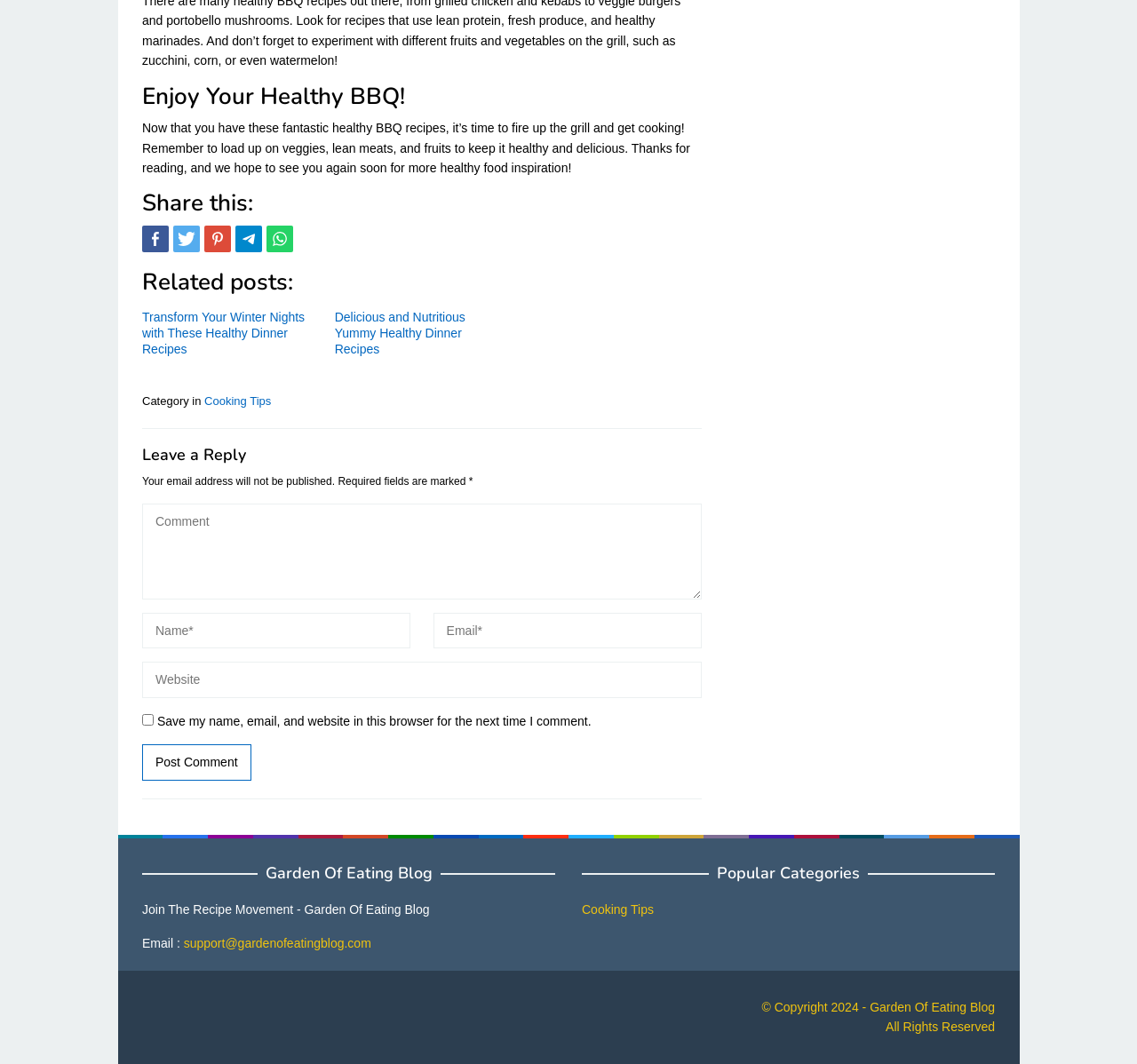Carefully observe the image and respond to the question with a detailed answer:
What is the category of the related post?

The related posts section lists two links, one of which is 'Transform Your Winter Nights with These Healthy Dinner Recipes' and the other is 'Delicious and Nutritious Yummy Healthy Dinner Recipes'. Below these links, there is a footer section that mentions 'Category in' and then lists 'Cooking Tips' as a link, suggesting that the related posts are categorized under Cooking Tips.